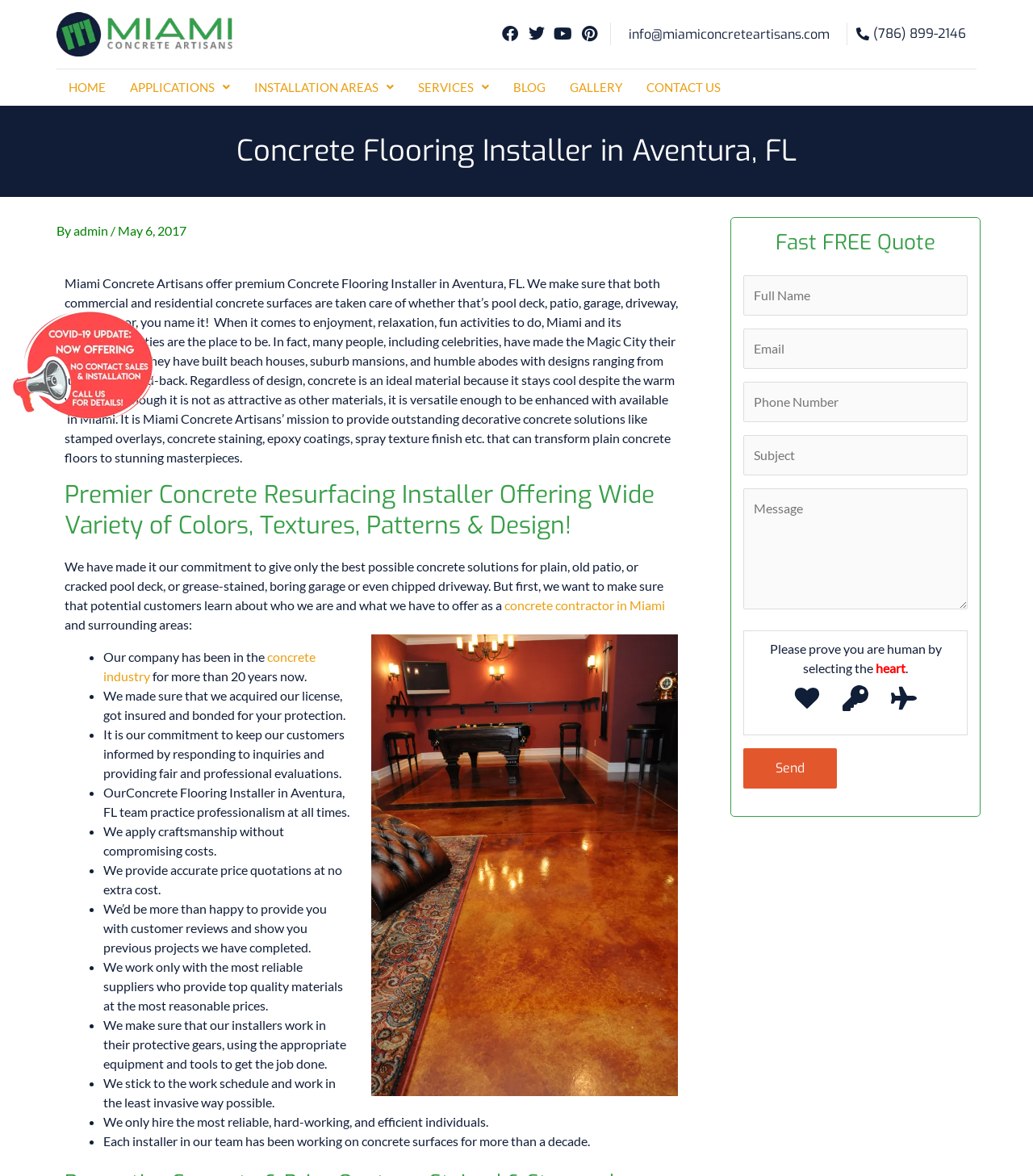Determine the bounding box coordinates for the clickable element to execute this instruction: "Fill in the Full Name field". Provide the coordinates as four float numbers between 0 and 1, i.e., [left, top, right, bottom].

[0.72, 0.234, 0.937, 0.268]